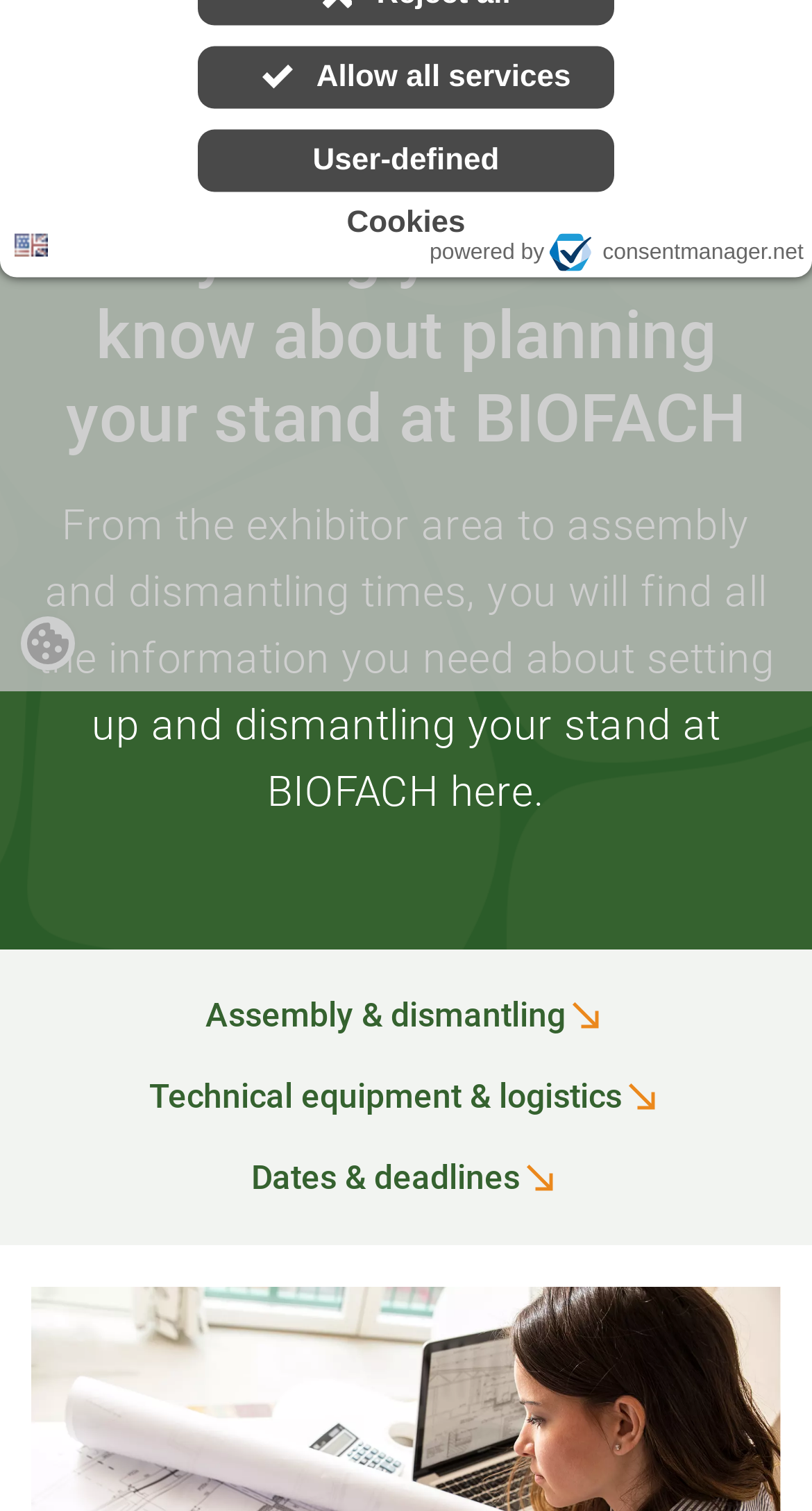Locate the bounding box for the described UI element: "Cookies". Ensure the coordinates are four float numbers between 0 and 1, formatted as [left, top, right, bottom].

[0.419, 0.134, 0.581, 0.162]